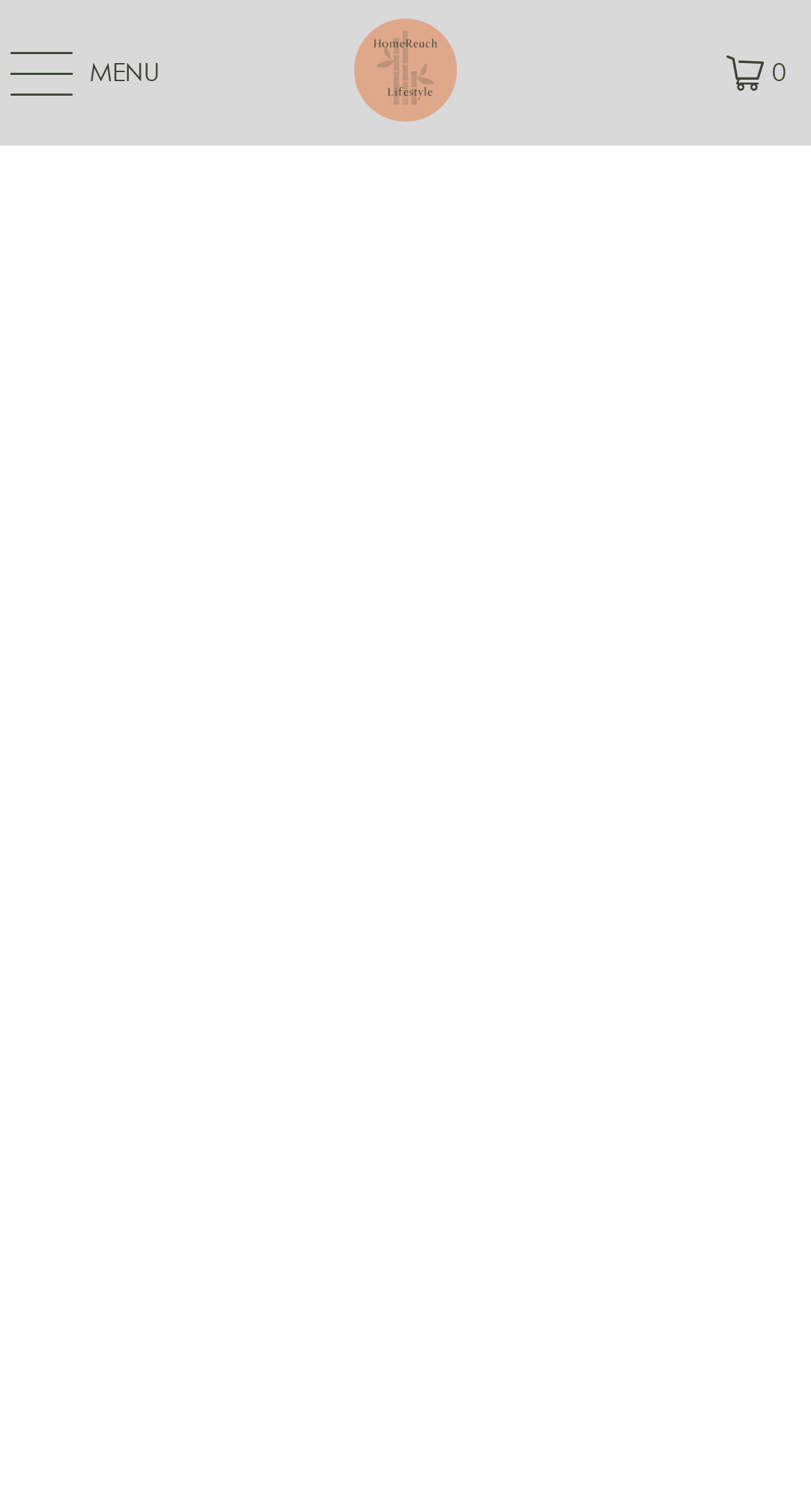Determine the title of the webpage and give its text content.

FlexiStim™: Electric EMS Acupuncture for Body Therapy